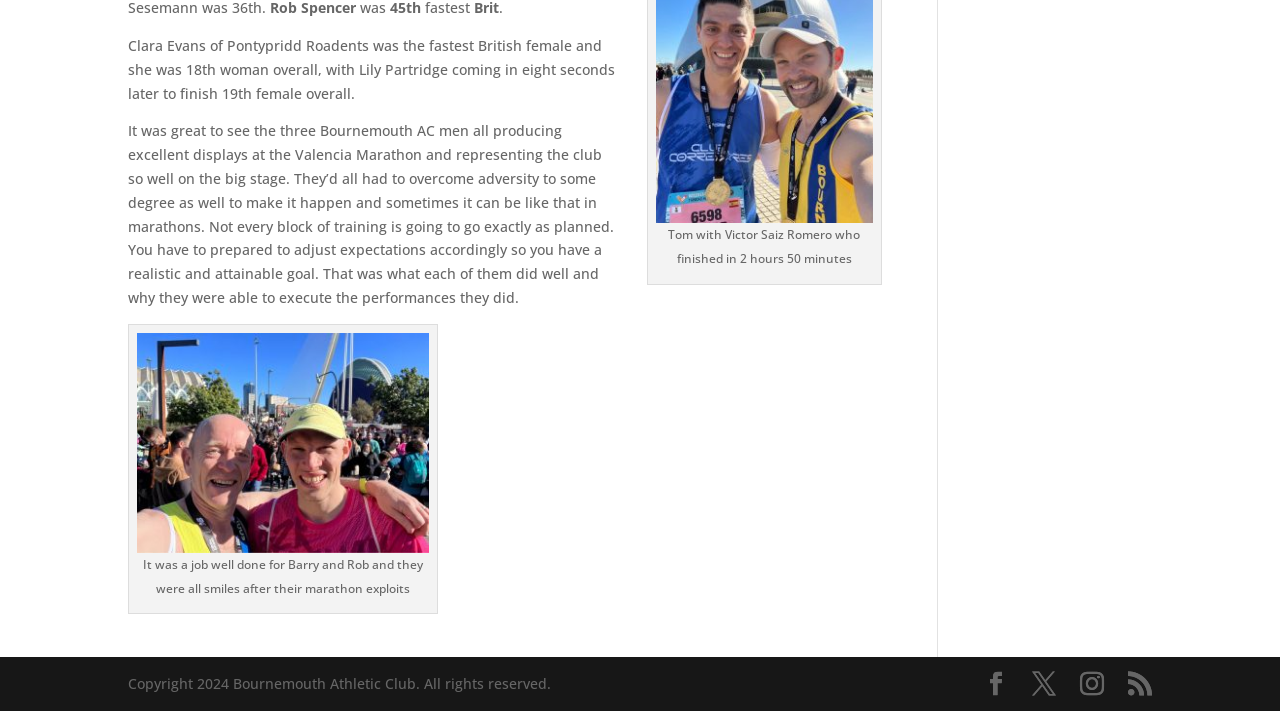Given the element description Facebook, predict the bounding box coordinates for the UI element in the webpage screenshot. The format should be (top-left x, top-left y, bottom-right x, bottom-right y), and the values should be between 0 and 1.

[0.769, 0.946, 0.788, 0.98]